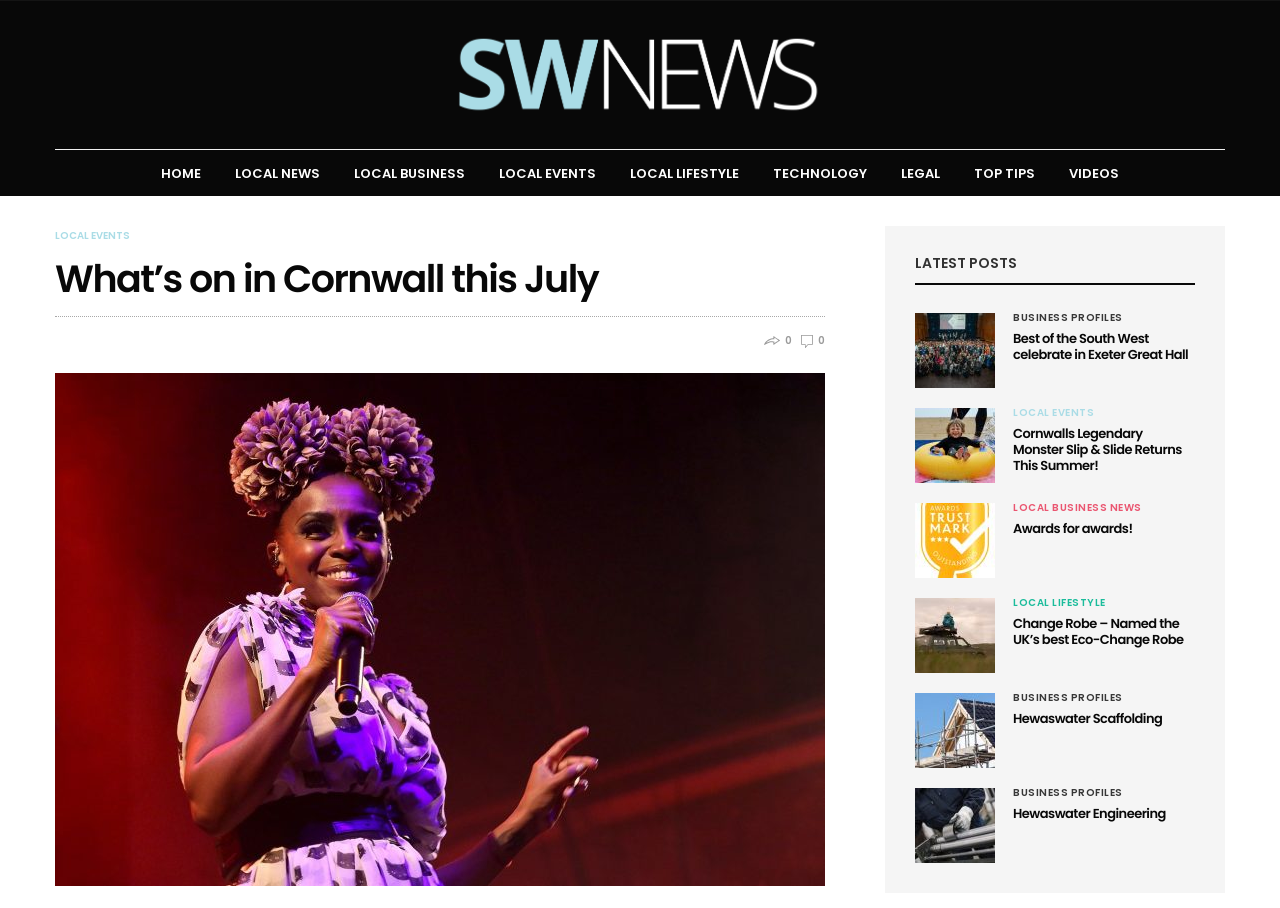Provide the bounding box coordinates of the HTML element described by the text: "Legal". The coordinates should be in the format [left, top, right, bottom] with values between 0 and 1.

[0.704, 0.181, 0.734, 0.202]